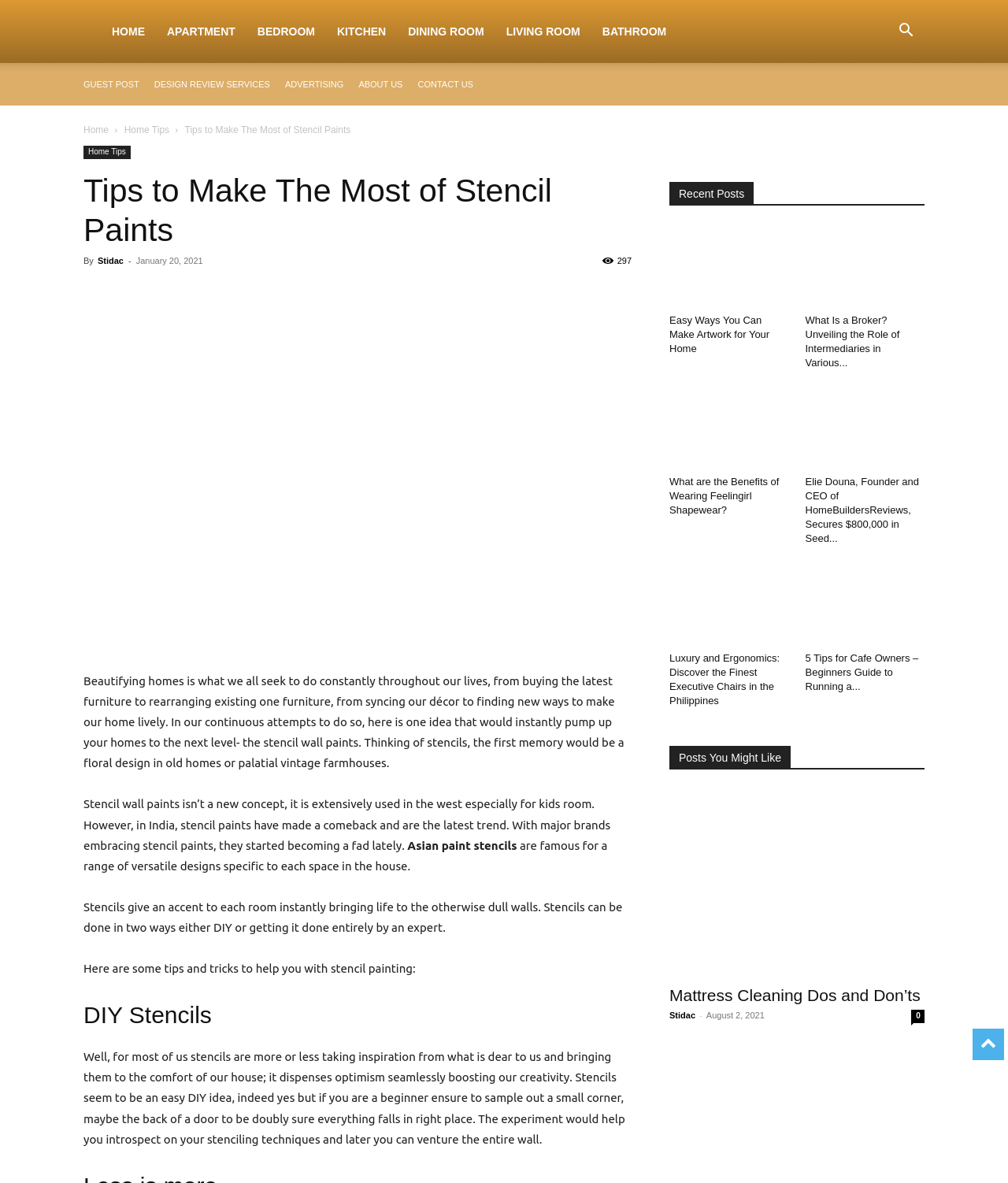Illustrate the webpage thoroughly, mentioning all important details.

The webpage is about home design and decoration, specifically focusing on stencil paints. At the top, there is a logo and a navigation menu with links to different sections of the website, including "Home", "Apartment", "Bedroom", and more. Below the navigation menu, there is a search button.

The main content of the page is an article titled "Tips to Make The Most of Stencil Paints". The article starts with an introduction to stencil paints and their benefits, followed by a section on DIY stencils. The article then provides tips and tricks for stencil painting, including a section on how to get started with DIY stencils.

On the right side of the page, there is a section titled "Recent Posts" that lists several recent articles on the website, including "Easy Ways You Can Make Artwork for Your Home", "What Is a Broker? Unveiling the Role of Intermediaries in Various Industries", and more. Each article is represented by a link and an image.

Below the "Recent Posts" section, there is another section titled "Posts You Might Like" that lists more articles, including "Mattress Cleaning Dos and Don’ts", "Luxury and Ergonomics: Discover the Finest Executive Chairs in the Philippines", and more.

Throughout the page, there are several social media links and a link to the website's "About Us" and "Contact Us" pages.